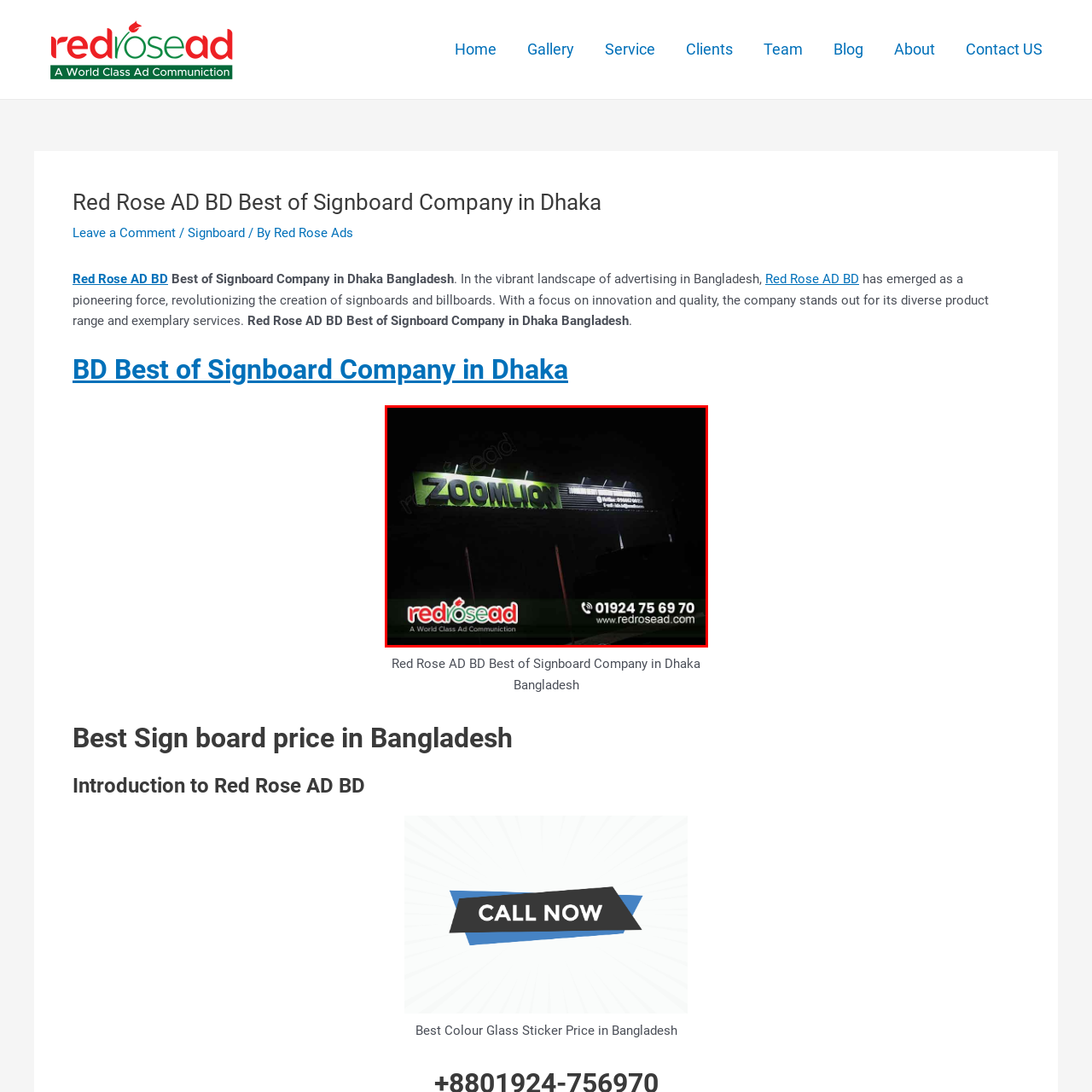Pay close attention to the image within the red perimeter and provide a detailed answer to the question that follows, using the image as your primary source: 
Where is the signboard company located?

The caption states that Red Rose AD BD, the leading signboard company, is located in Dhaka, Bangladesh.